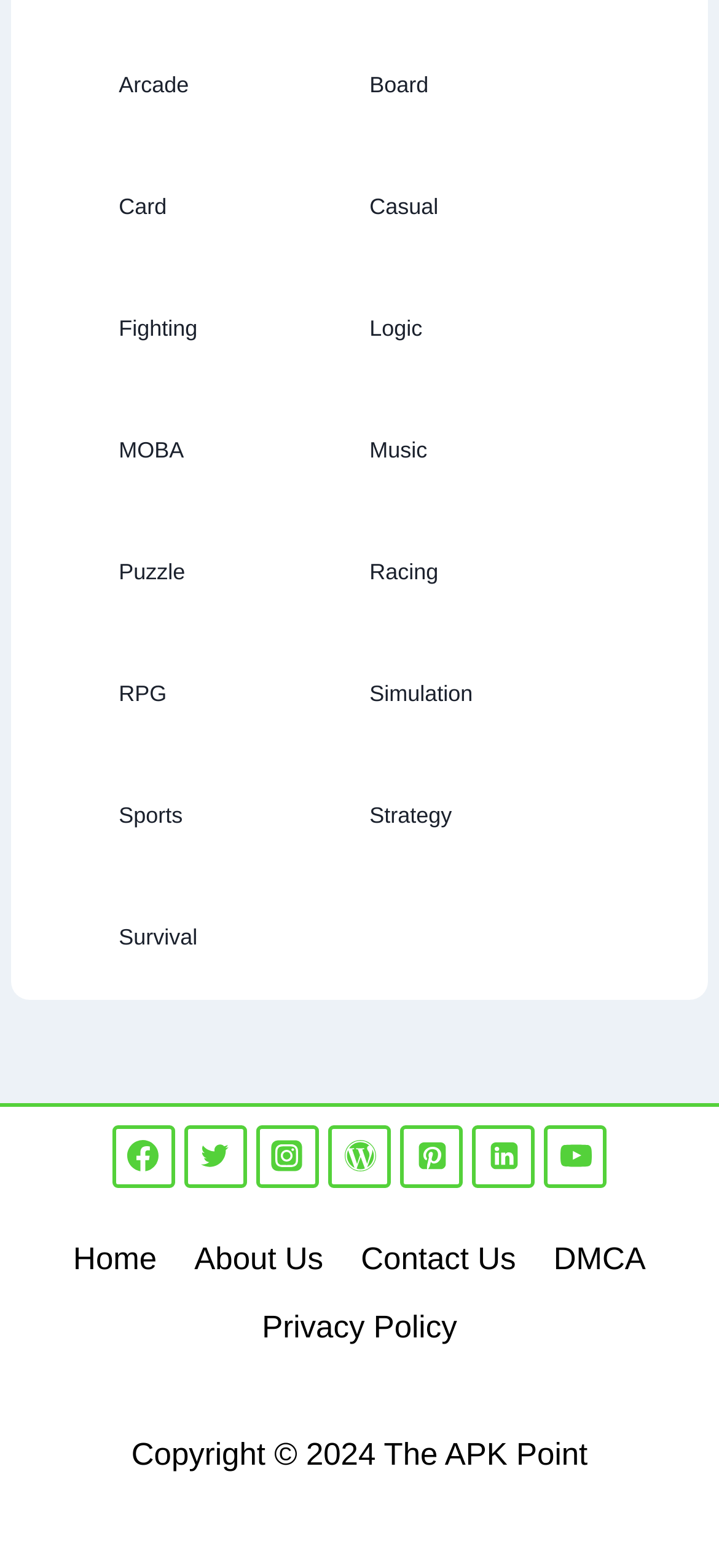Provide the bounding box coordinates, formatted as (top-left x, top-left y, bottom-right x, bottom-right y), with all values being floating point numbers between 0 and 1. Identify the bounding box of the UI element that matches the description: YouTube

[0.757, 0.716, 0.844, 0.756]